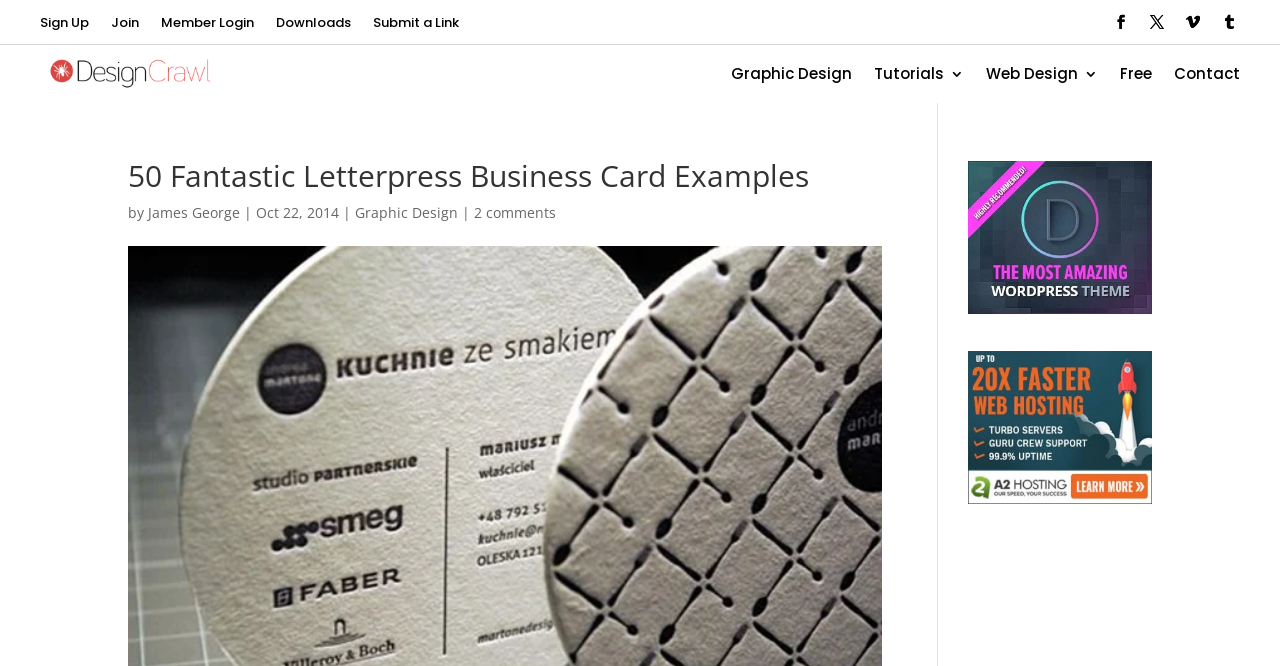Indicate the bounding box coordinates of the element that needs to be clicked to satisfy the following instruction: "learn about earth science education". The coordinates should be four float numbers between 0 and 1, i.e., [left, top, right, bottom].

None